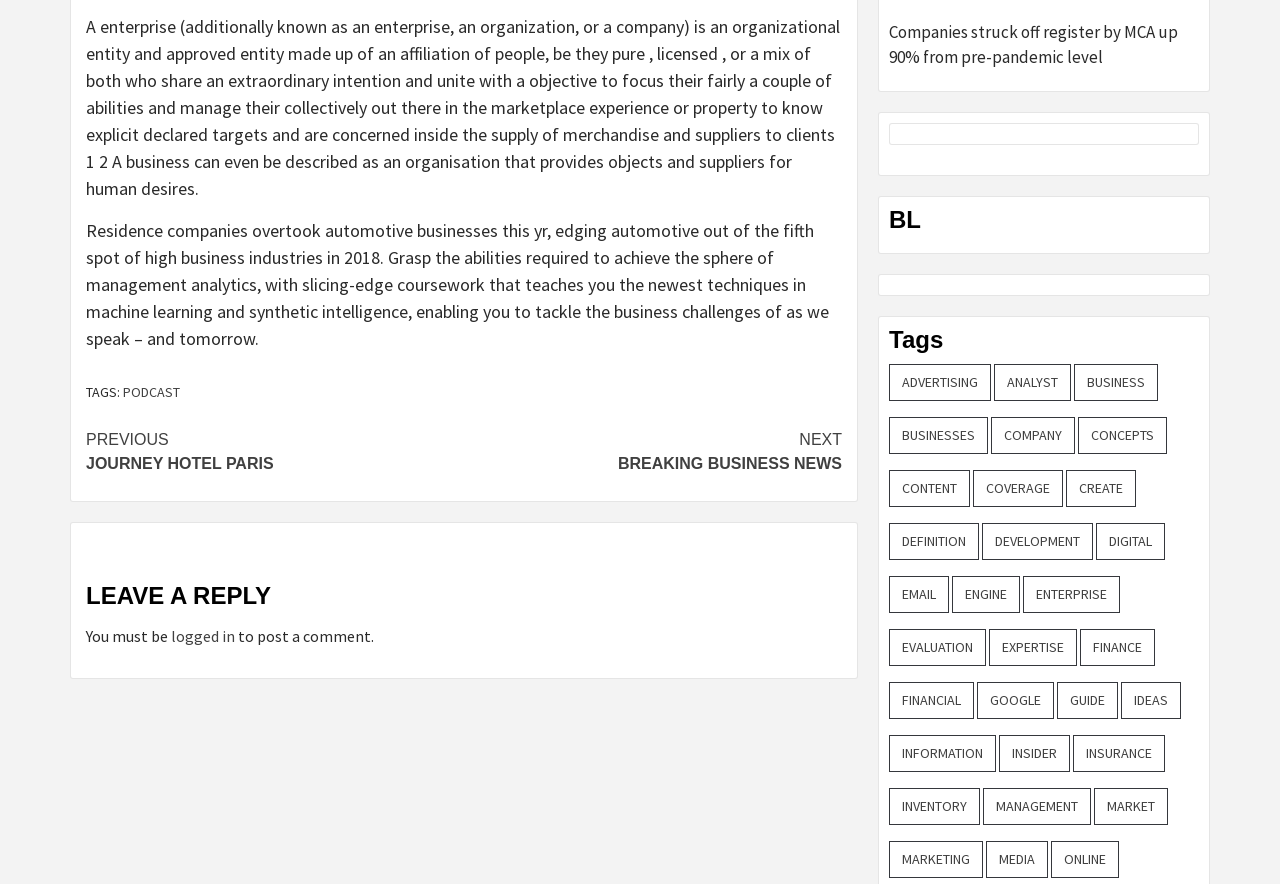Answer with a single word or phrase: 
What is the purpose of the 'Continue Reading' button?

To read more